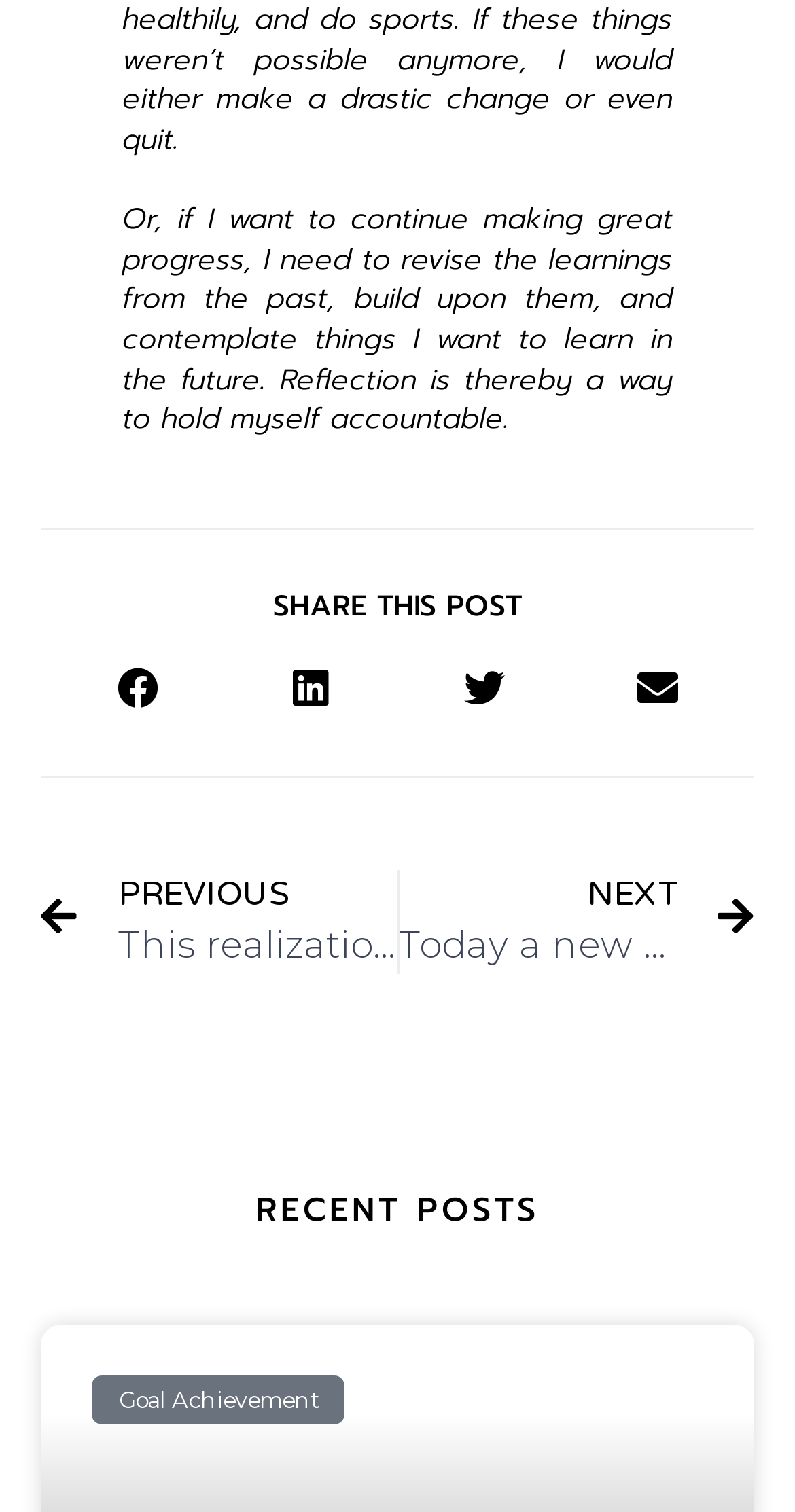Could you please study the image and provide a detailed answer to the question:
What is the category of the recent post 'Goal Achievement'?

The StaticText element 'Goal Achievement' is a child element of the heading element 'RECENT POSTS', indicating that 'Goal Achievement' is a recent post categorized under 'RECENT POSTS'.